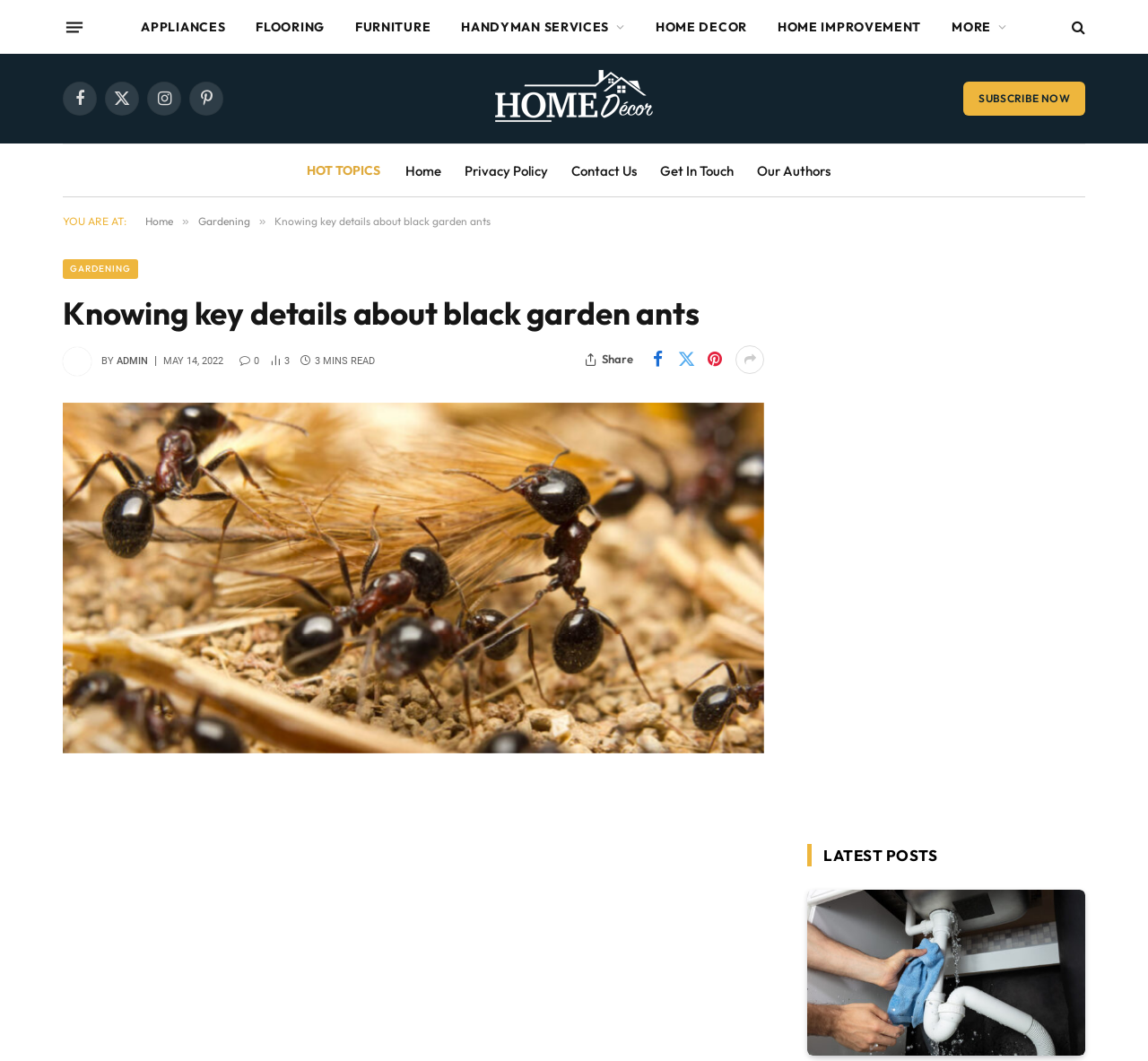Locate the UI element described as follows: "aria-label="Advertisement" name="aswift_3" title="Advertisement"". Return the bounding box coordinates as four float numbers between 0 and 1 in the order [left, top, right, bottom].

[0.703, 0.245, 0.938, 0.752]